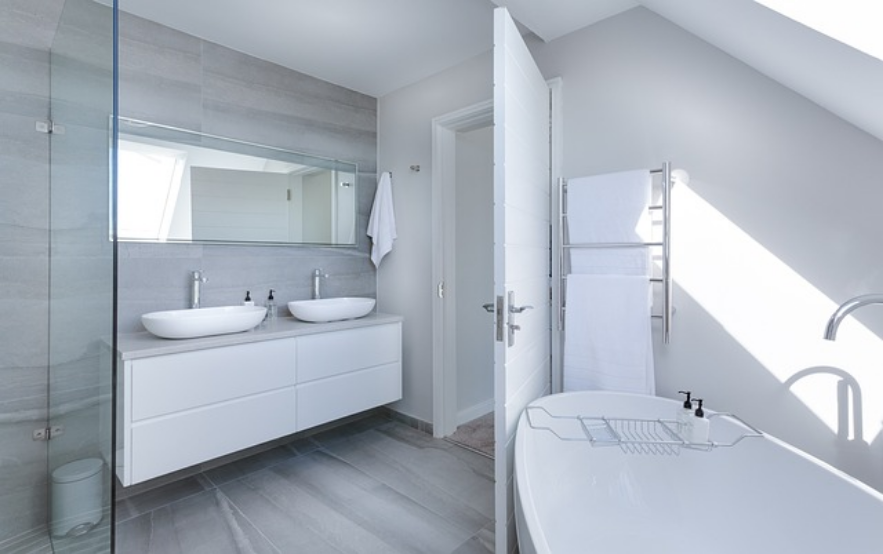What is the primary material of the shower enclosure?
Provide a one-word or short-phrase answer based on the image.

Glass